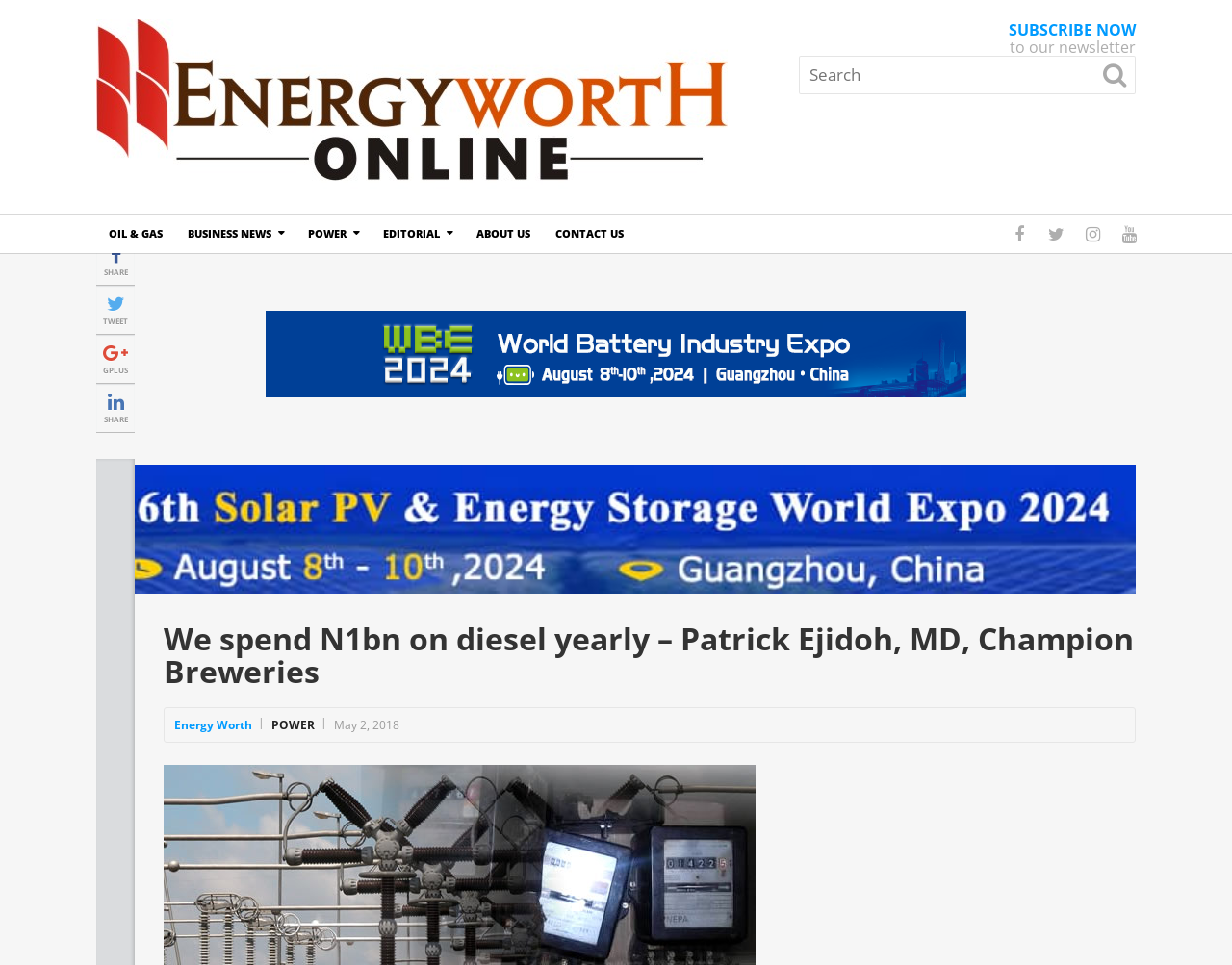What social media platforms are available for sharing?
Based on the image, please offer an in-depth response to the question.

The social media platforms are located at the top-right corner of the webpage, and they are represented by their respective icons, indicating that users can share content from the website on these platforms.